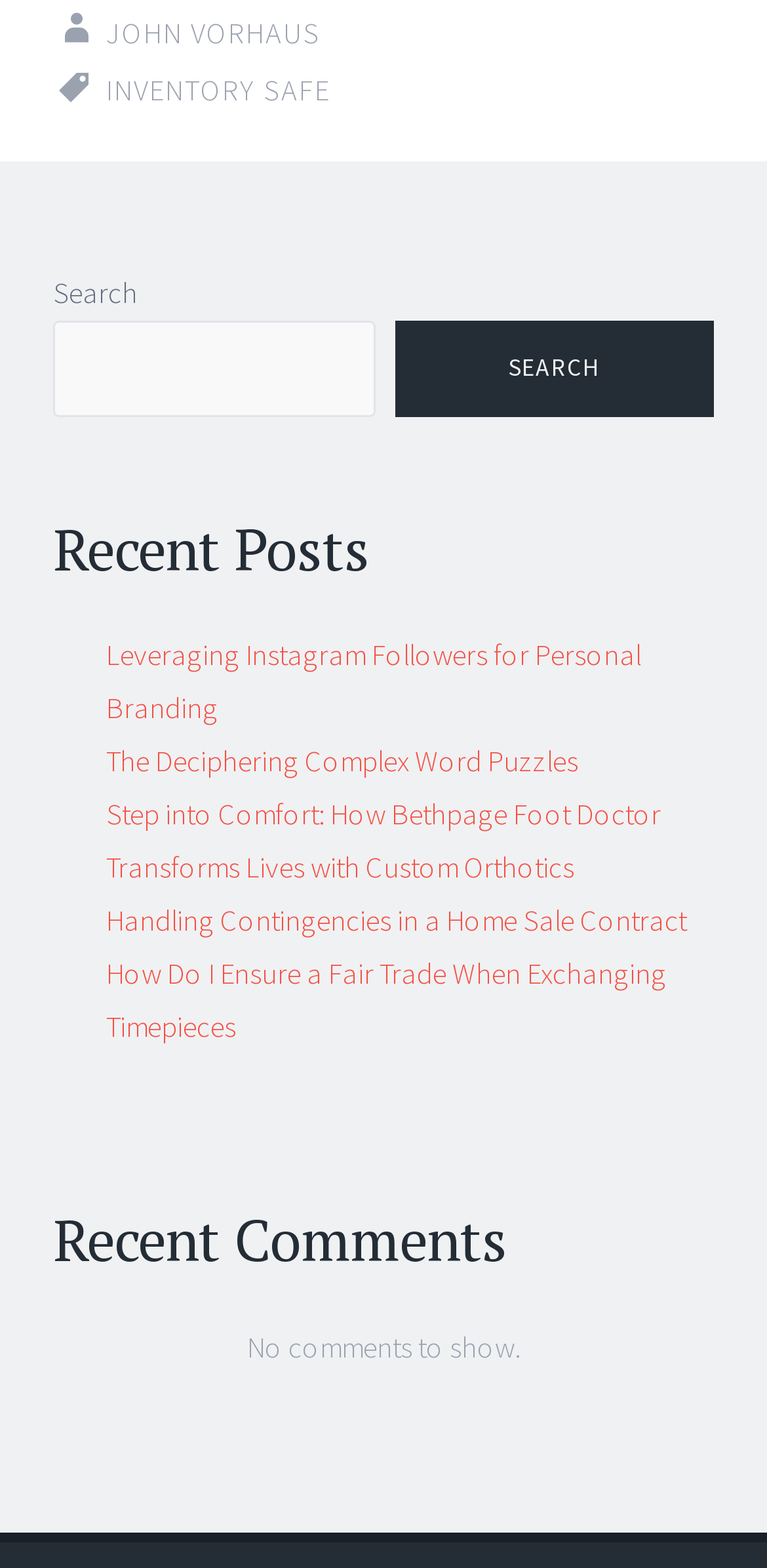Provide the bounding box coordinates for the area that should be clicked to complete the instruction: "check recent comments".

[0.069, 0.774, 0.931, 0.808]